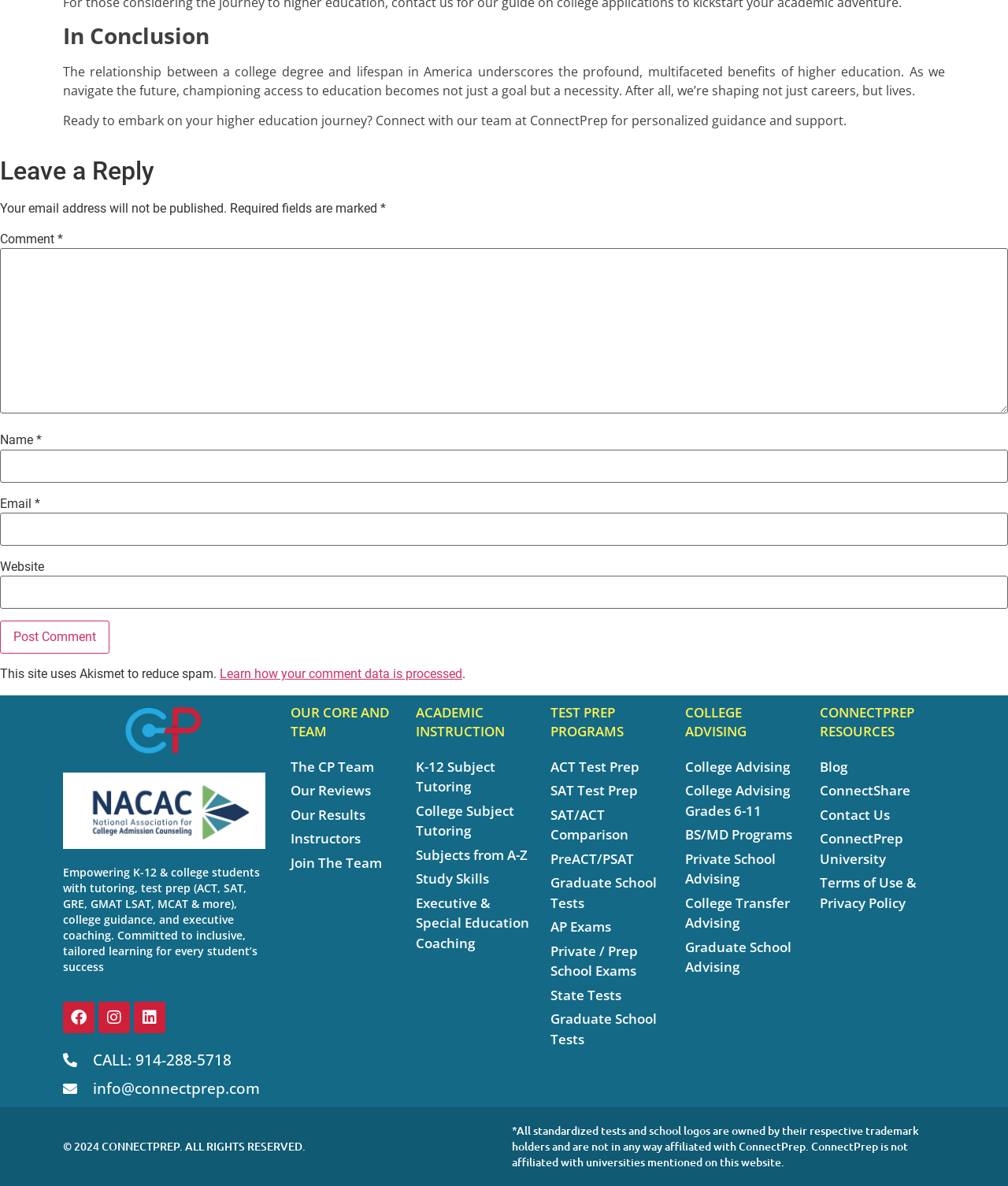Determine the bounding box coordinates of the clickable element to complete this instruction: "View the CP Team". Provide the coordinates in the format of four float numbers between 0 and 1, [left, top, right, bottom].

[0.289, 0.638, 0.397, 0.655]